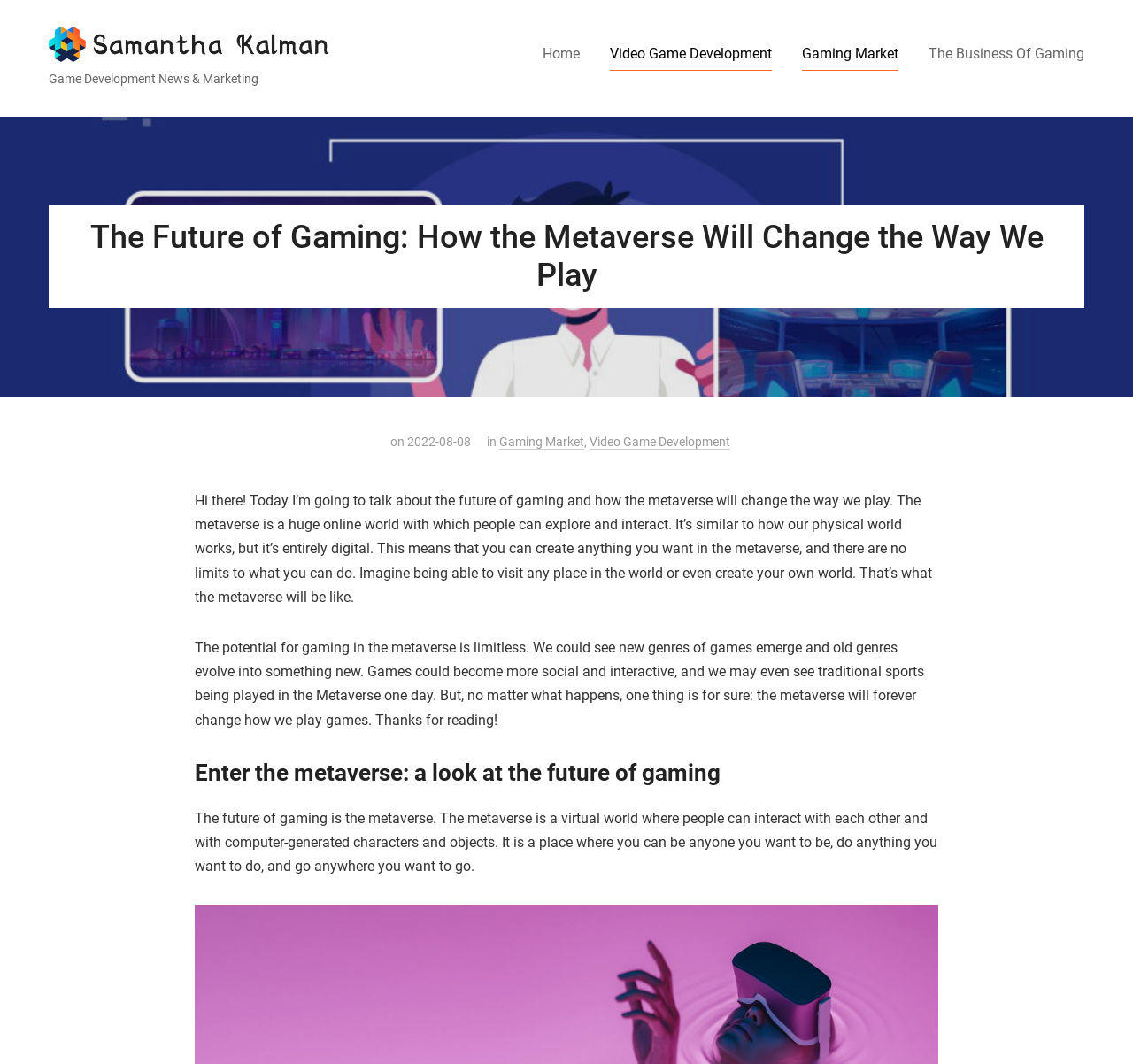What are the categories mentioned in the top navigation?
Use the image to give a comprehensive and detailed response to the question.

The categories are mentioned in the links 'Home' with bounding box coordinates [0.479, 0.039, 0.512, 0.065], 'Video Game Development' with bounding box coordinates [0.538, 0.039, 0.681, 0.066], 'Gaming Market' with bounding box coordinates [0.708, 0.039, 0.793, 0.066], and 'The Business Of Gaming' with bounding box coordinates [0.82, 0.039, 0.957, 0.065].